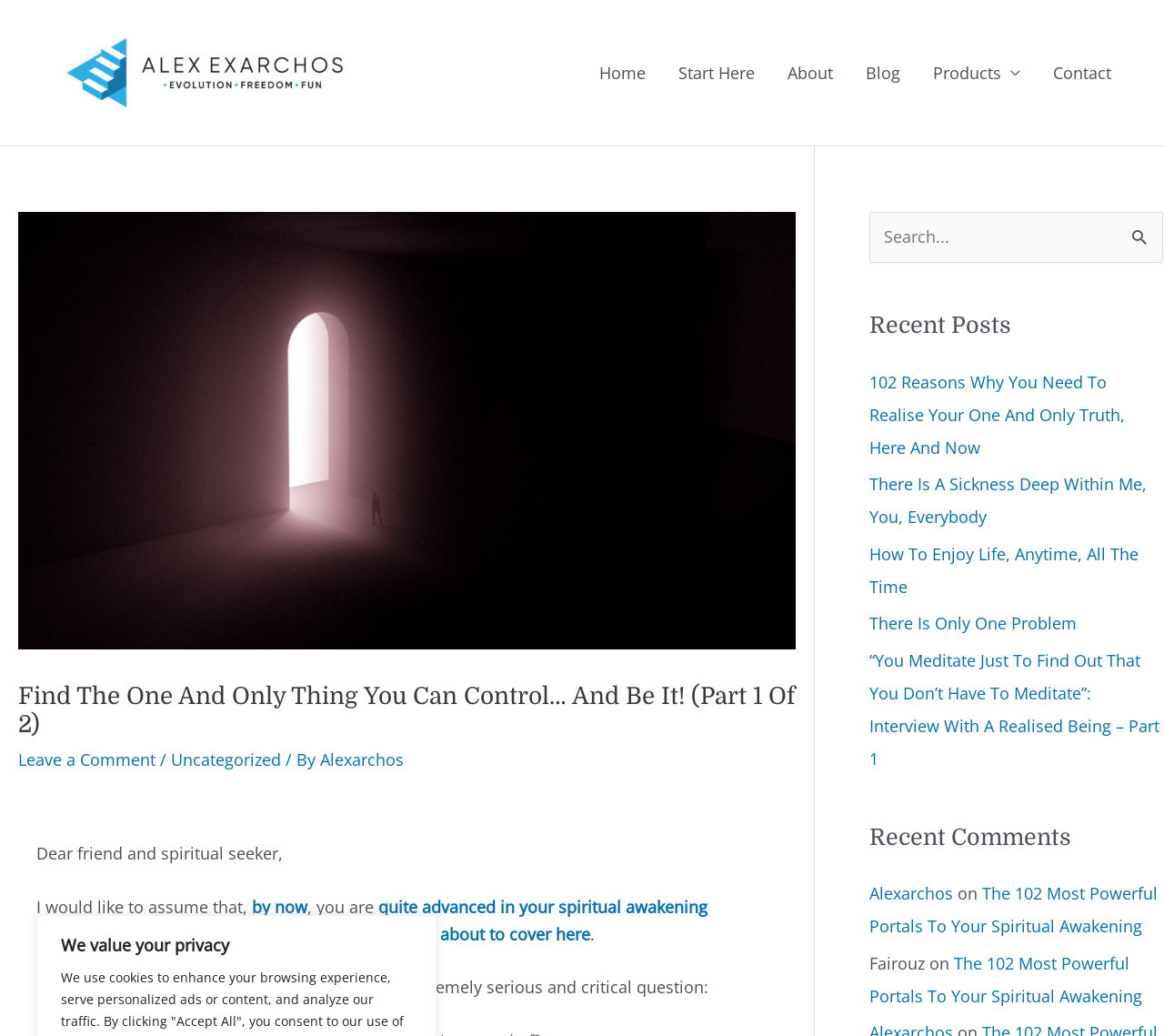Locate the bounding box coordinates of the clickable region to complete the following instruction: "Subscribe for more Virtual Production News."

None